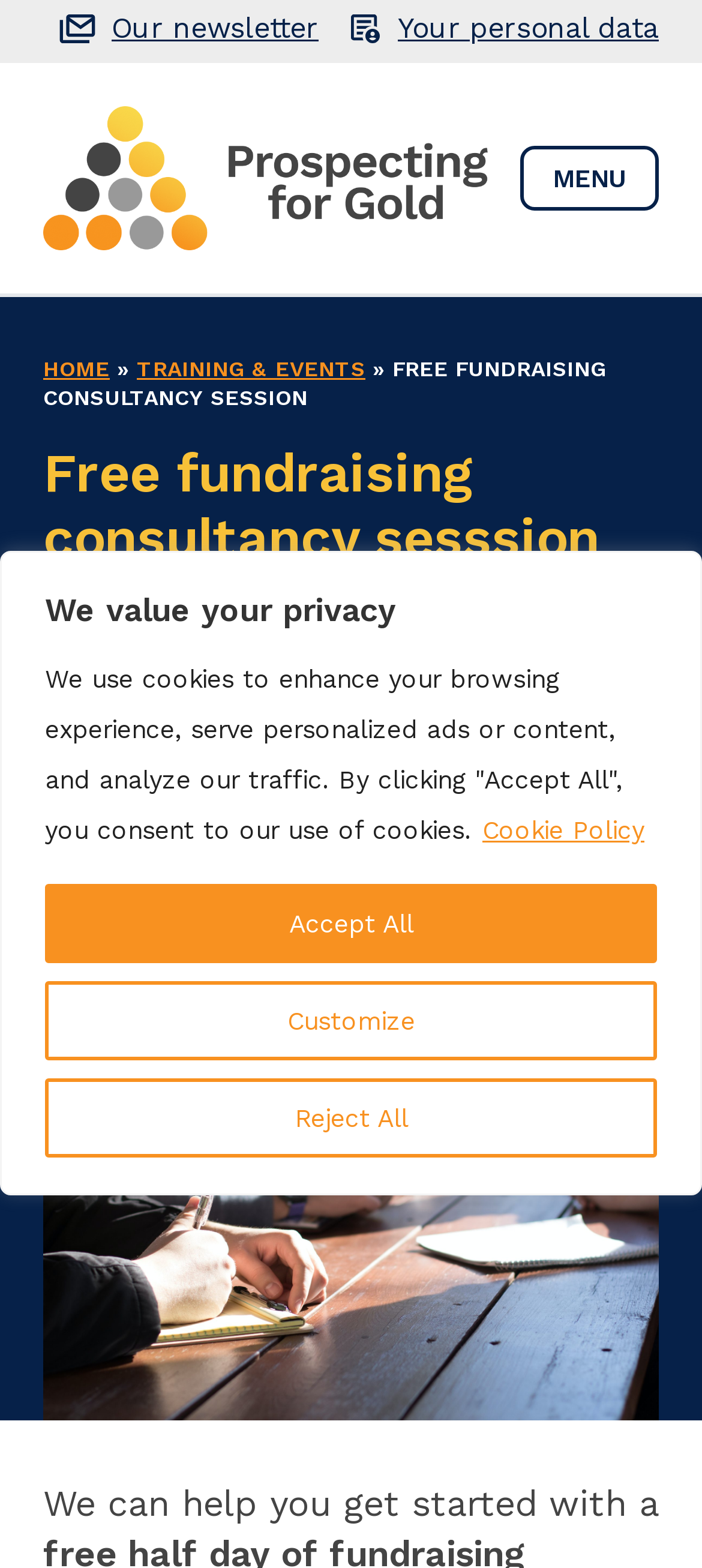Locate the bounding box coordinates of the element that needs to be clicked to carry out the instruction: "Click the MENU button". The coordinates should be given as four float numbers ranging from 0 to 1, i.e., [left, top, right, bottom].

[0.741, 0.093, 0.938, 0.134]